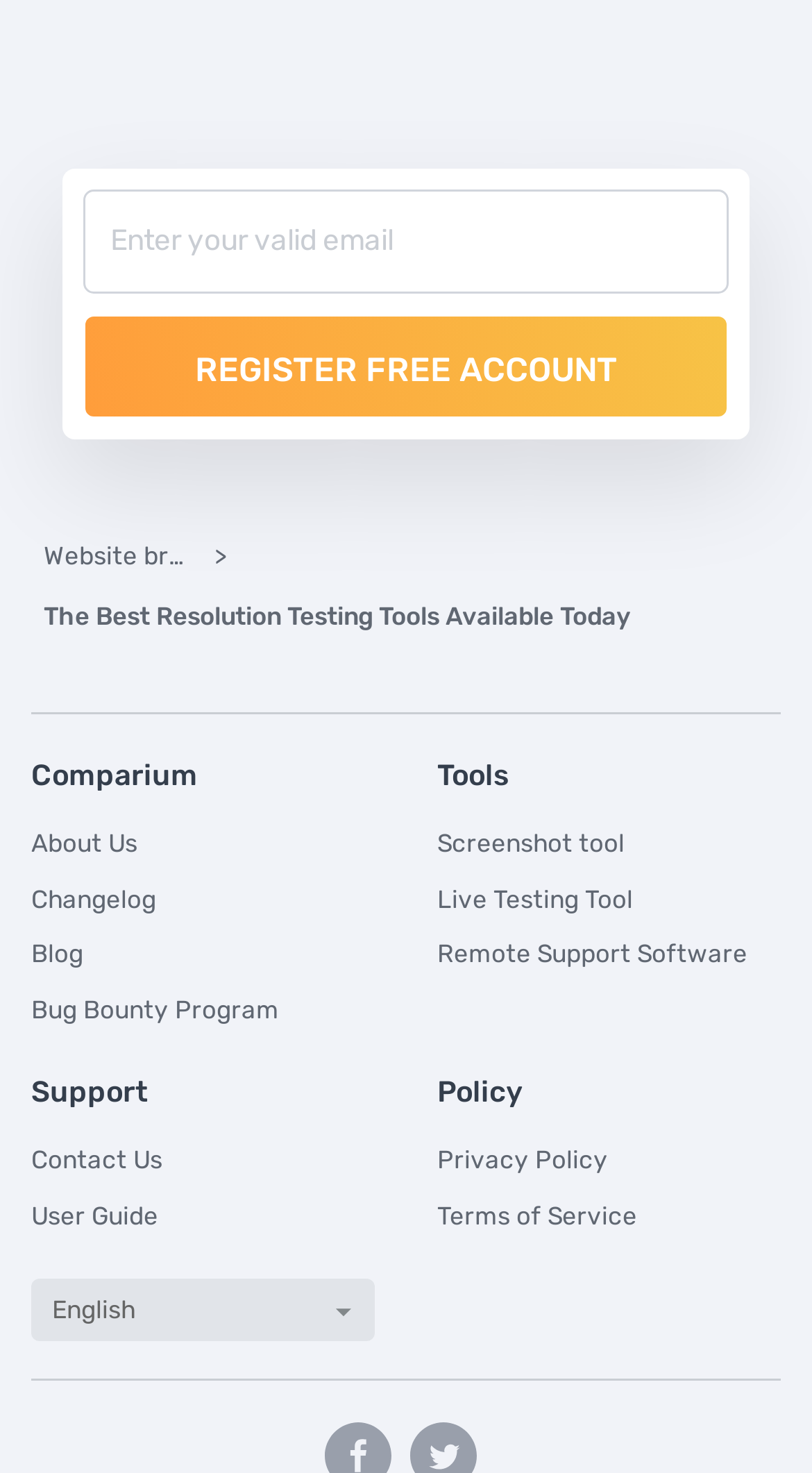How many types of tools are mentioned on the webpage?
Using the visual information, respond with a single word or phrase.

3